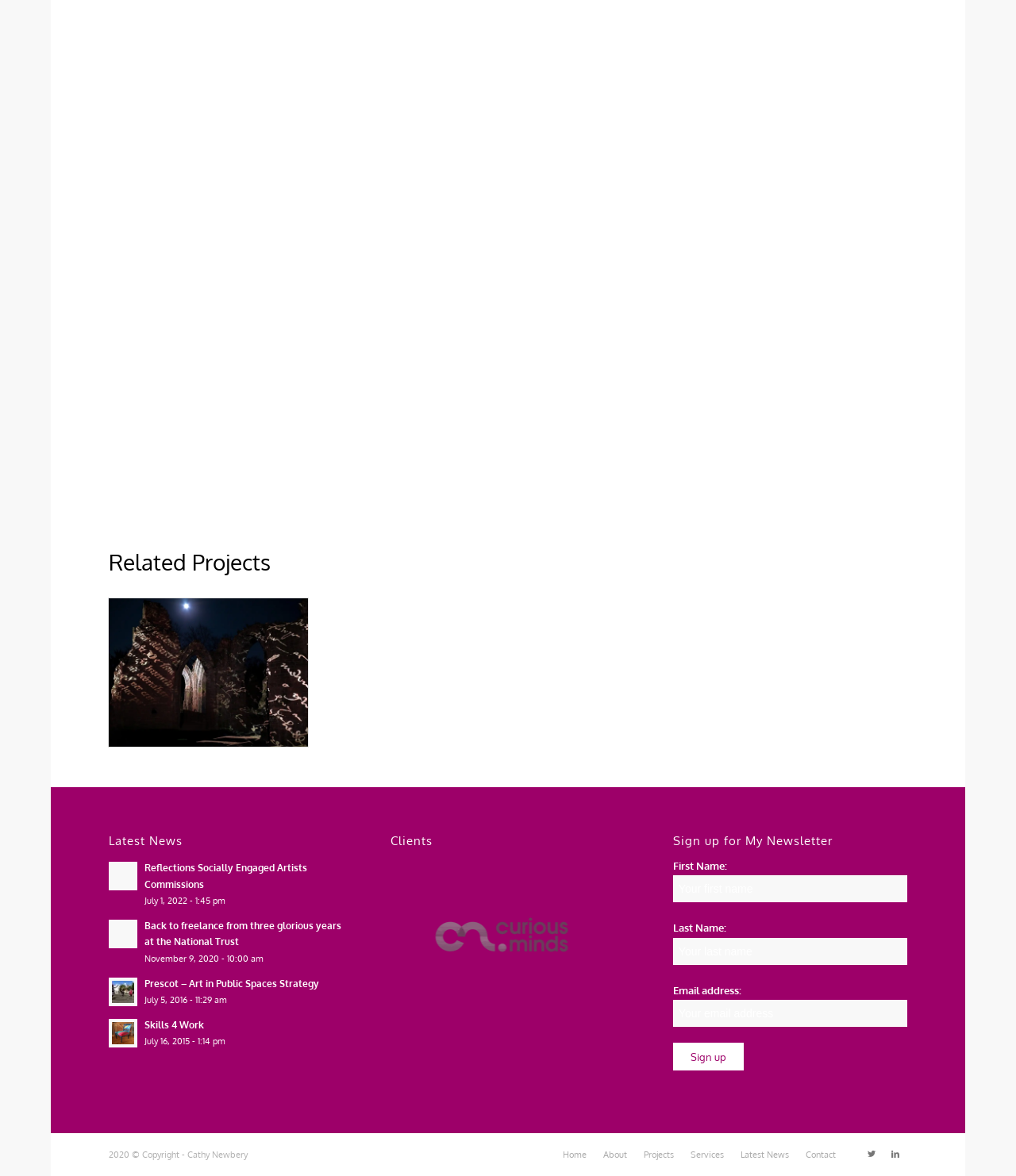Using the details from the image, please elaborate on the following question: What is the purpose of the project?

I found the purpose of the project by reading the StaticText element with the text 'To produce a vision for the project using comparative study of artists and projects from Northern European partners local research, artistic guidelines, funding analysis, commissioning structure, site identification, budgets and timescales.'.